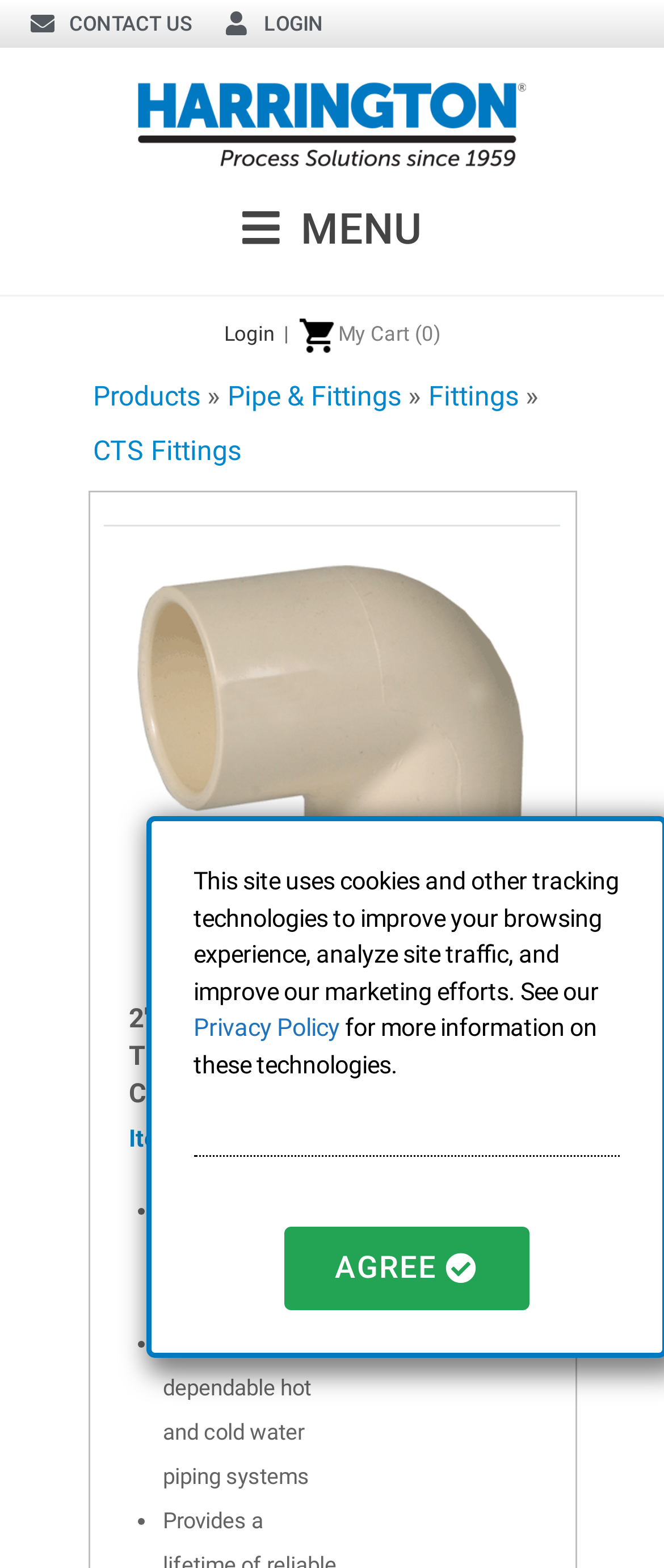Based on the image, please elaborate on the answer to the following question:
How many links are in the top navigation menu?

The top navigation menu contains links to 'CONTACT US', 'LOGIN', 'Harrington Industrial Plastics', and a menu icon, which can be counted to determine the number of links.